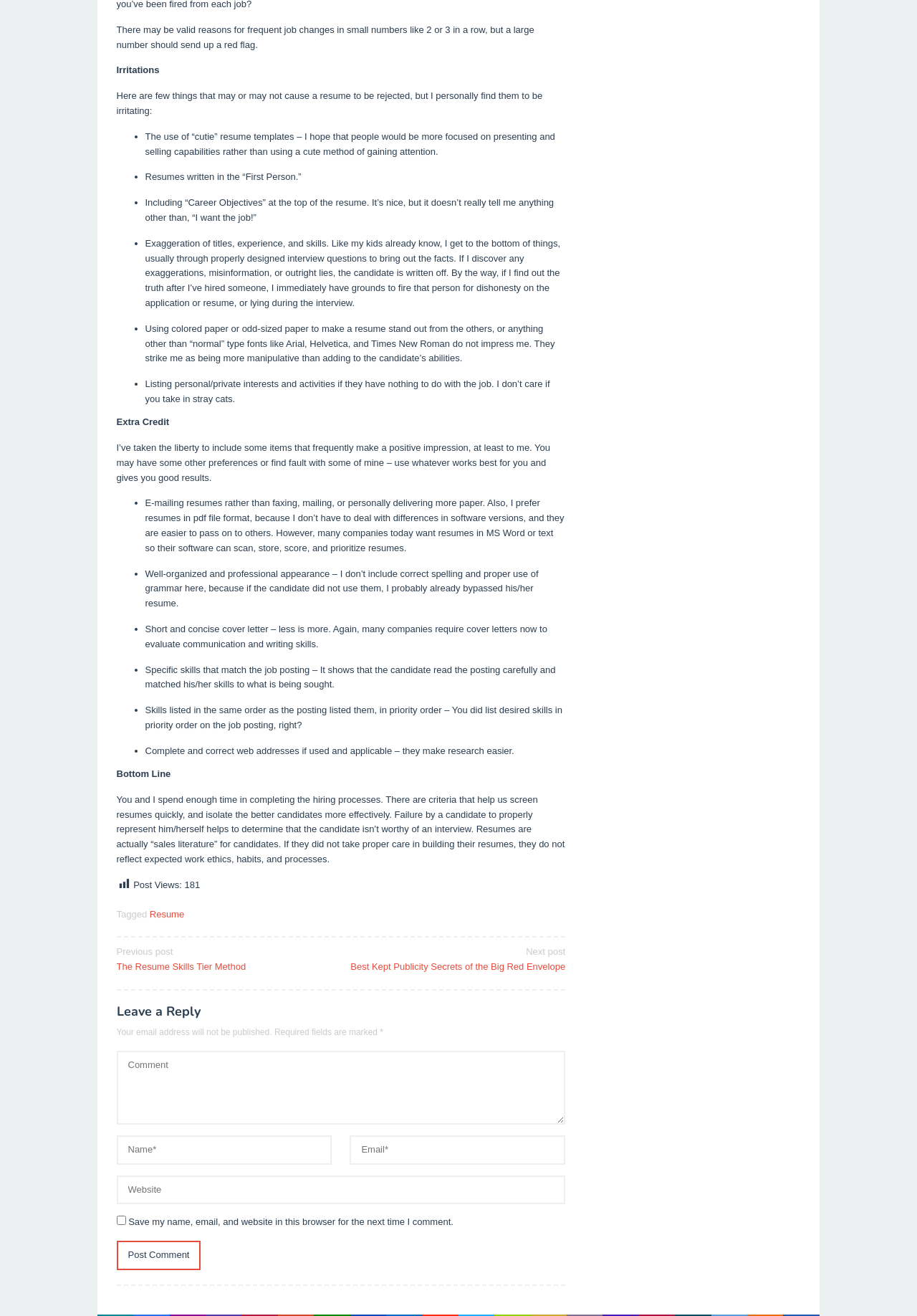Give the bounding box coordinates for the element described by: "name="submit" value="Post Comment"".

[0.127, 0.943, 0.219, 0.965]